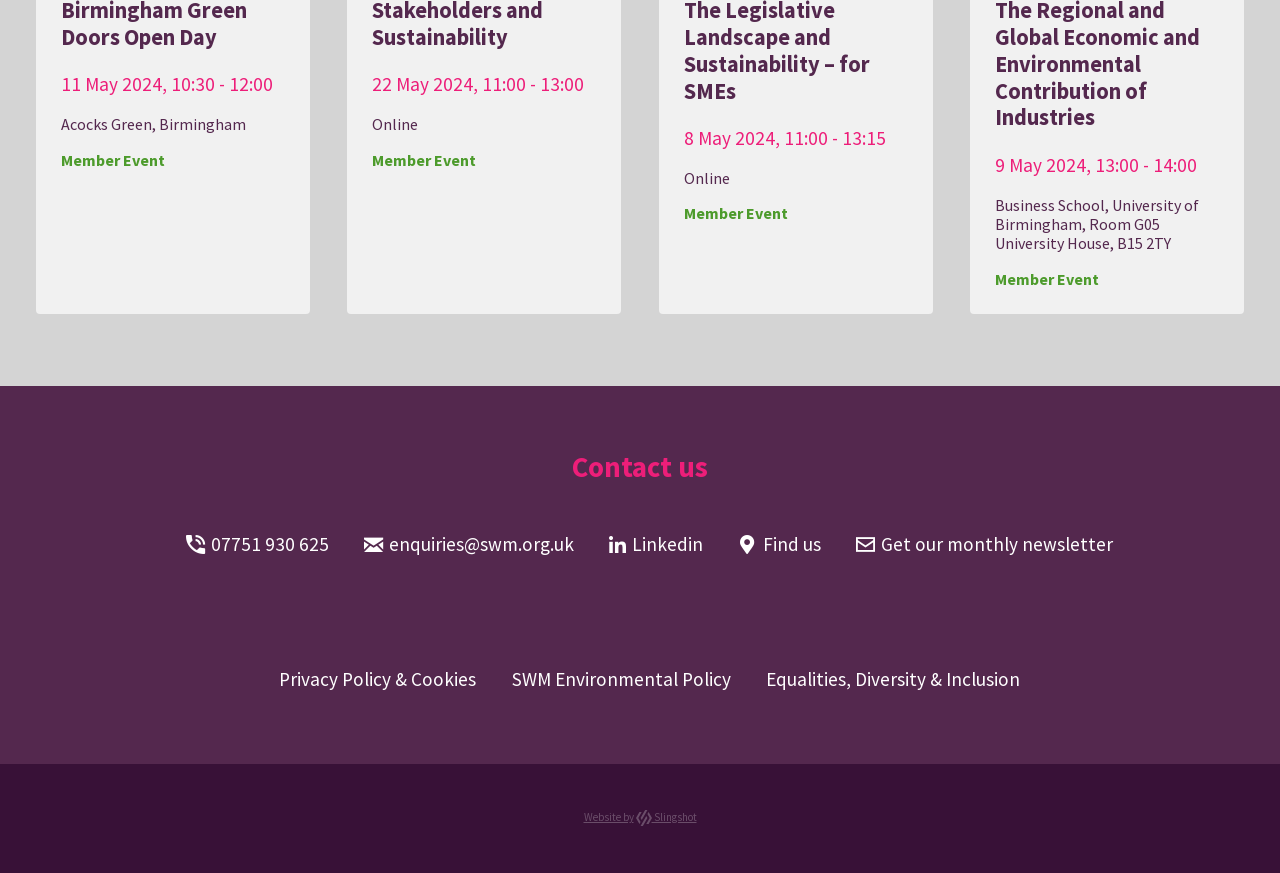Respond with a single word or phrase to the following question: What is the contact phone number?

07751 930 625